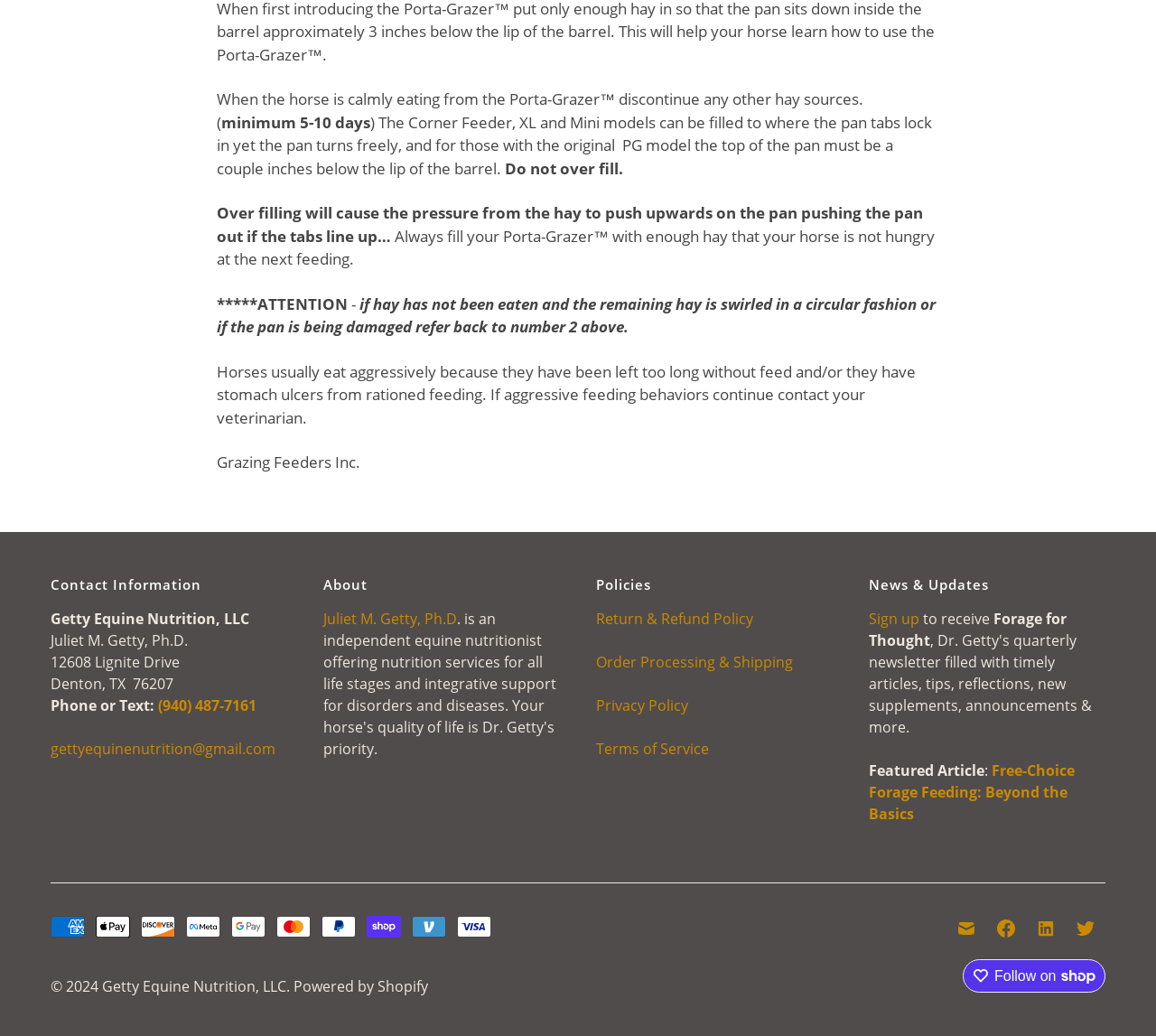What is the minimum number of days to discontinue other hay sources?
Answer the question with just one word or phrase using the image.

5-10 days